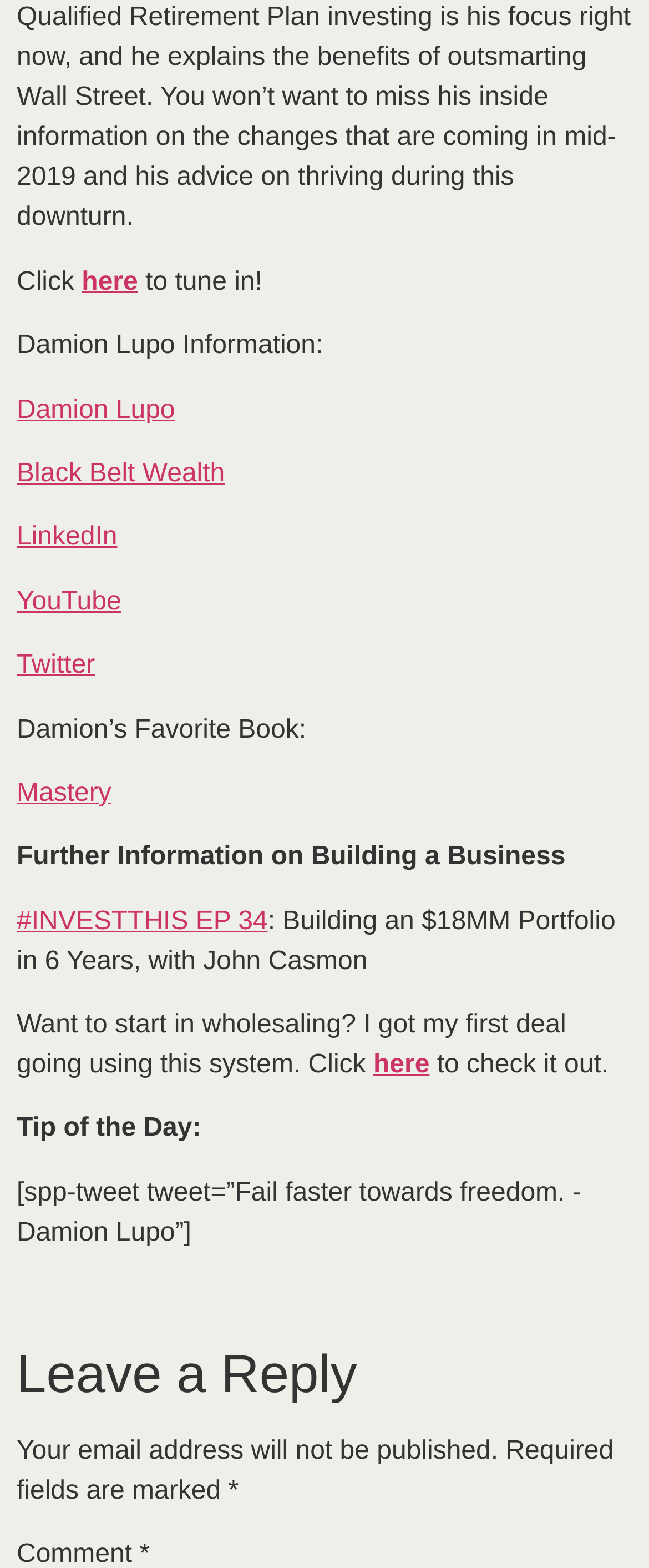Predict the bounding box coordinates of the UI element that matches this description: "Damion Lupo". The coordinates should be in the format [left, top, right, bottom] with each value between 0 and 1.

[0.026, 0.252, 0.27, 0.27]